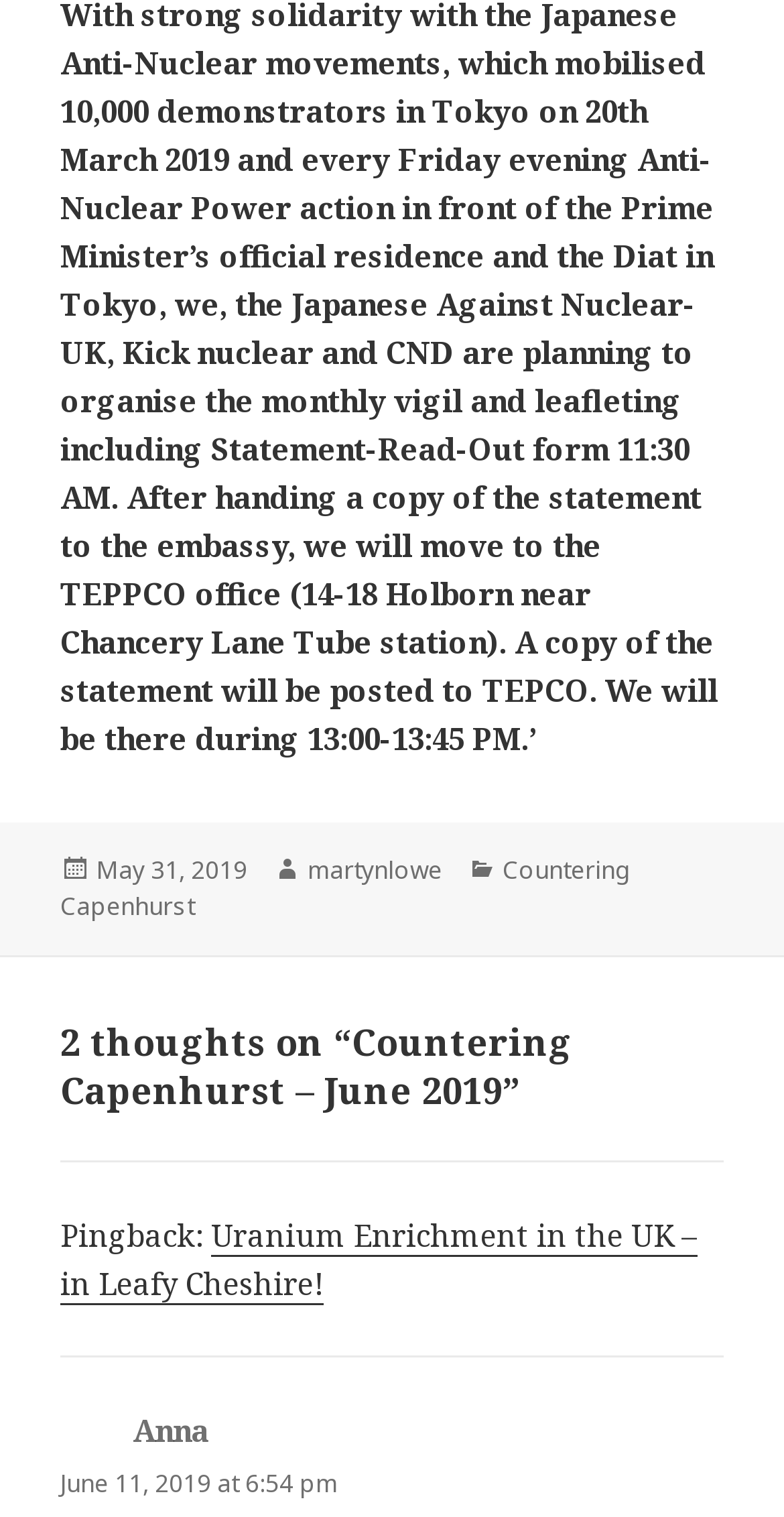Please provide a one-word or phrase answer to the question: 
What is the date of the post?

May 31, 2019